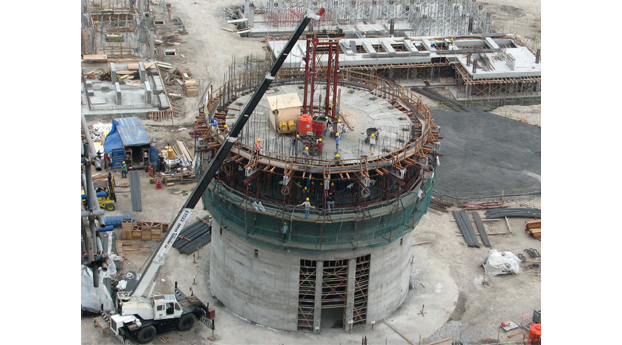Break down the image into a detailed narrative.

The image depicts a construction site utilizing the slipforming method, showcasing a large cylindrical structure in an advanced stage of construction. Workers can be seen actively engaged around the top of the structure, operating a crane that extends overhead to assist with materials. The crane is positioned on the left side of the frame, effectively demonstrating the coordination required in such projects. 

Surrounding the main structure, various construction elements like scaffolding, temporary platforms, and building materials are visible, indicating ongoing work at multiple levels. The area is bustling with activity, emphasizing the method's efficiency and continuous operation, crucial for high structures such as this. This scene highlights the intricacies of modern construction techniques, particularly in achieving consistent and vertical concrete wall formations seamlessly.